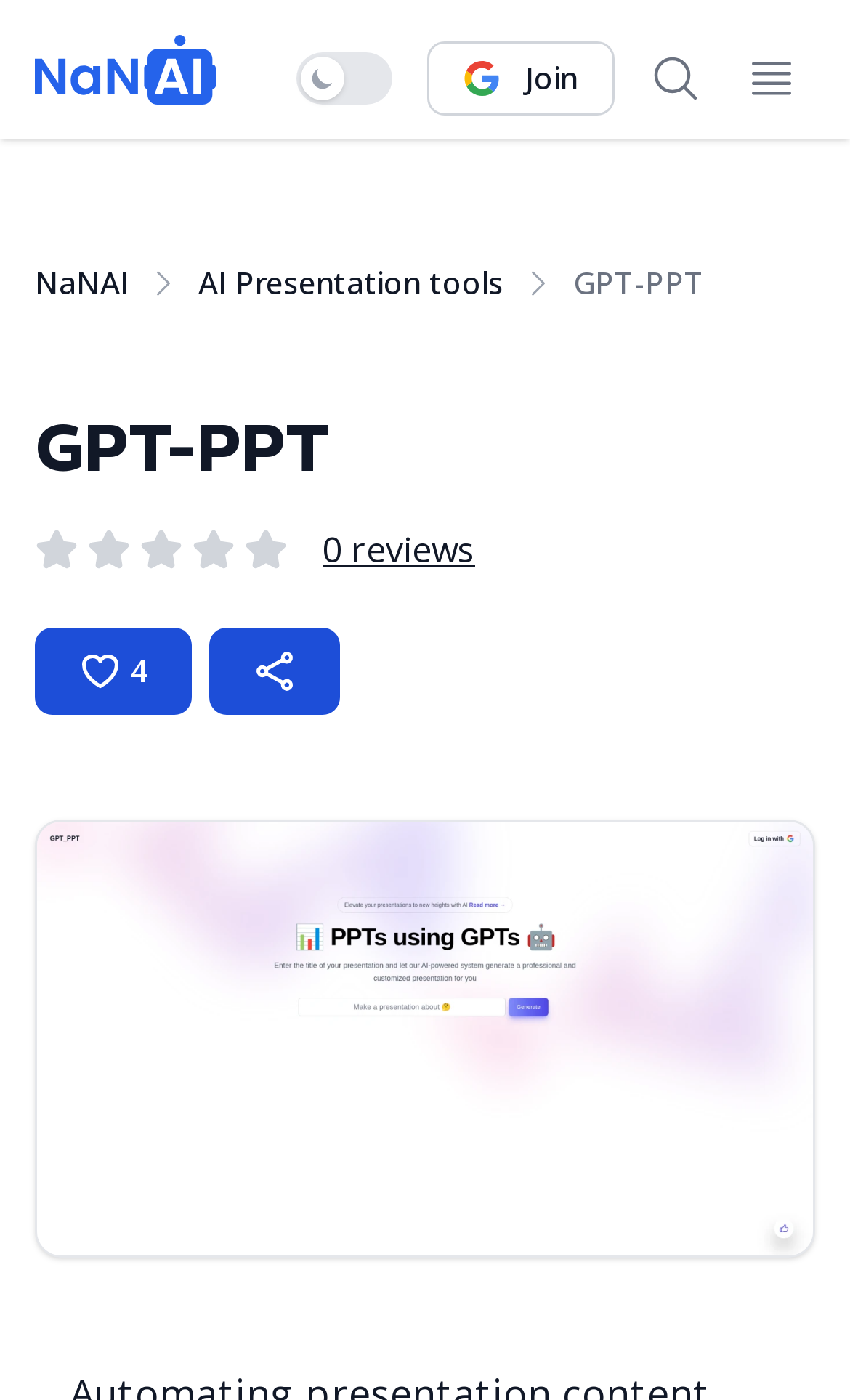Please specify the bounding box coordinates of the clickable section necessary to execute the following command: "Like GPT-PPT".

[0.041, 0.448, 0.226, 0.511]